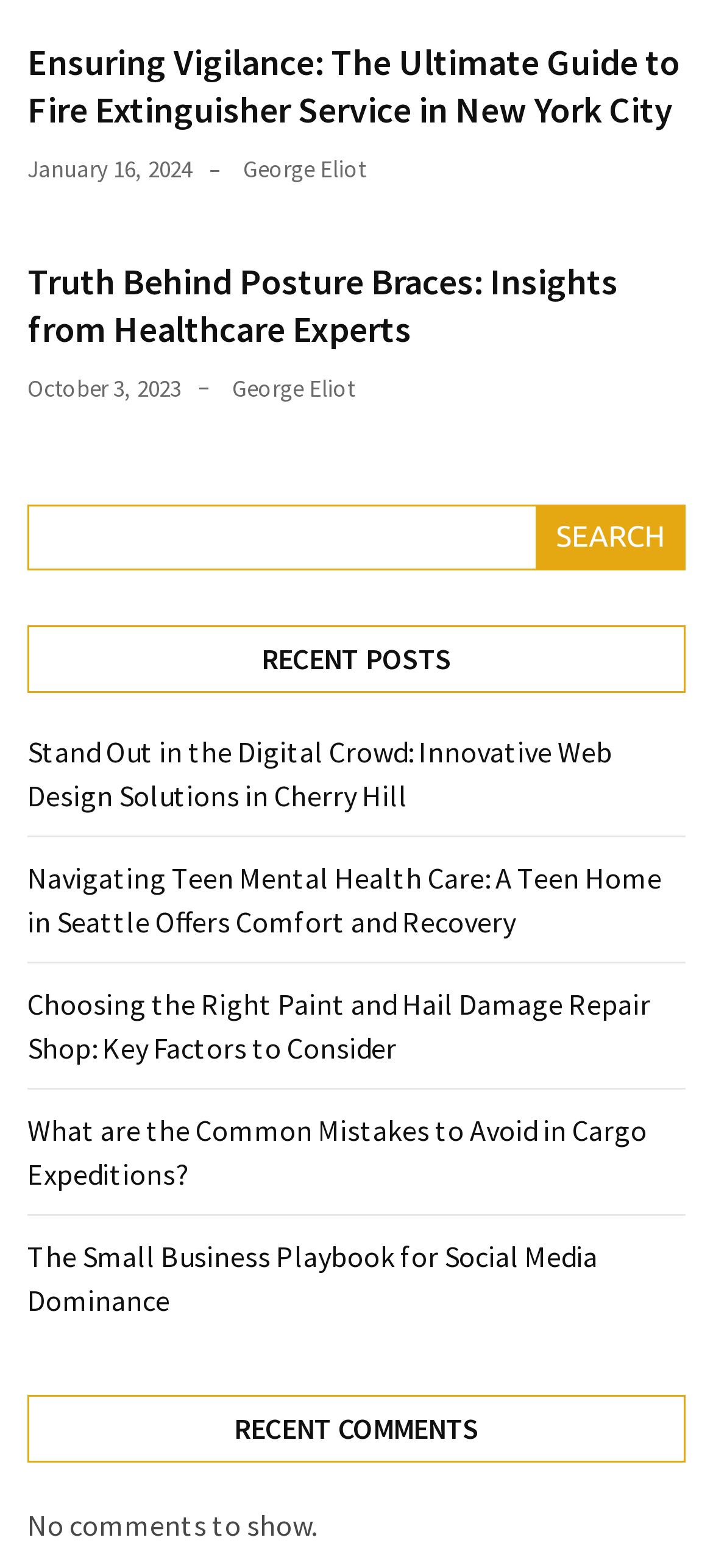Analyze the image and provide a detailed answer to the question: What is the date of the second recent post?

I looked at the link 'Truth Behind Posture Braces: Insights from Healthcare Experts' and found the date 'October 3, 2023' next to it.